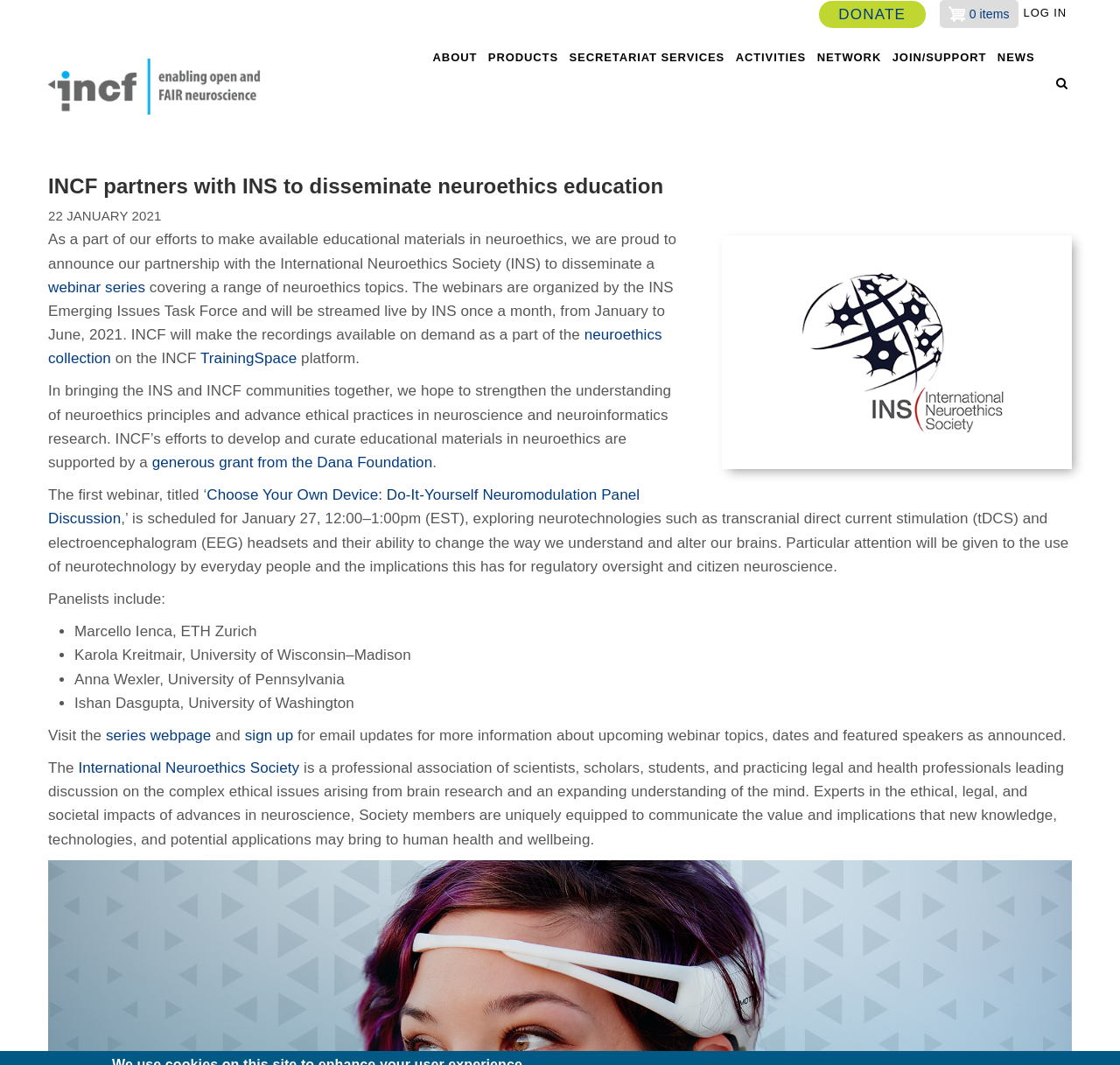What is the topic of the first webinar?
Answer with a single word or phrase by referring to the visual content.

Do-It-Yourself Neuromodulation